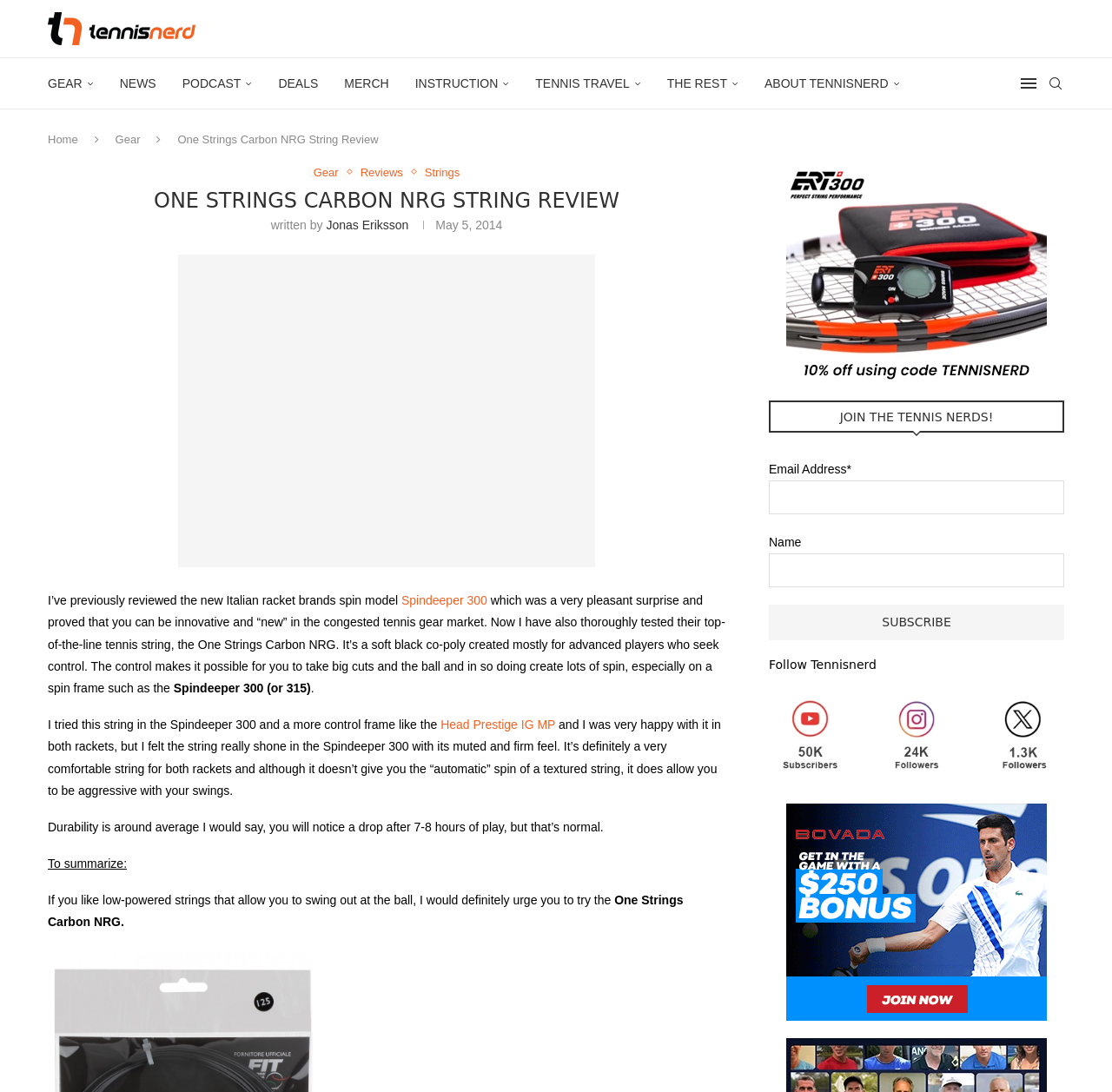Please specify the bounding box coordinates of the region to click in order to perform the following instruction: "Subscribe to the newsletter".

[0.691, 0.554, 0.957, 0.586]